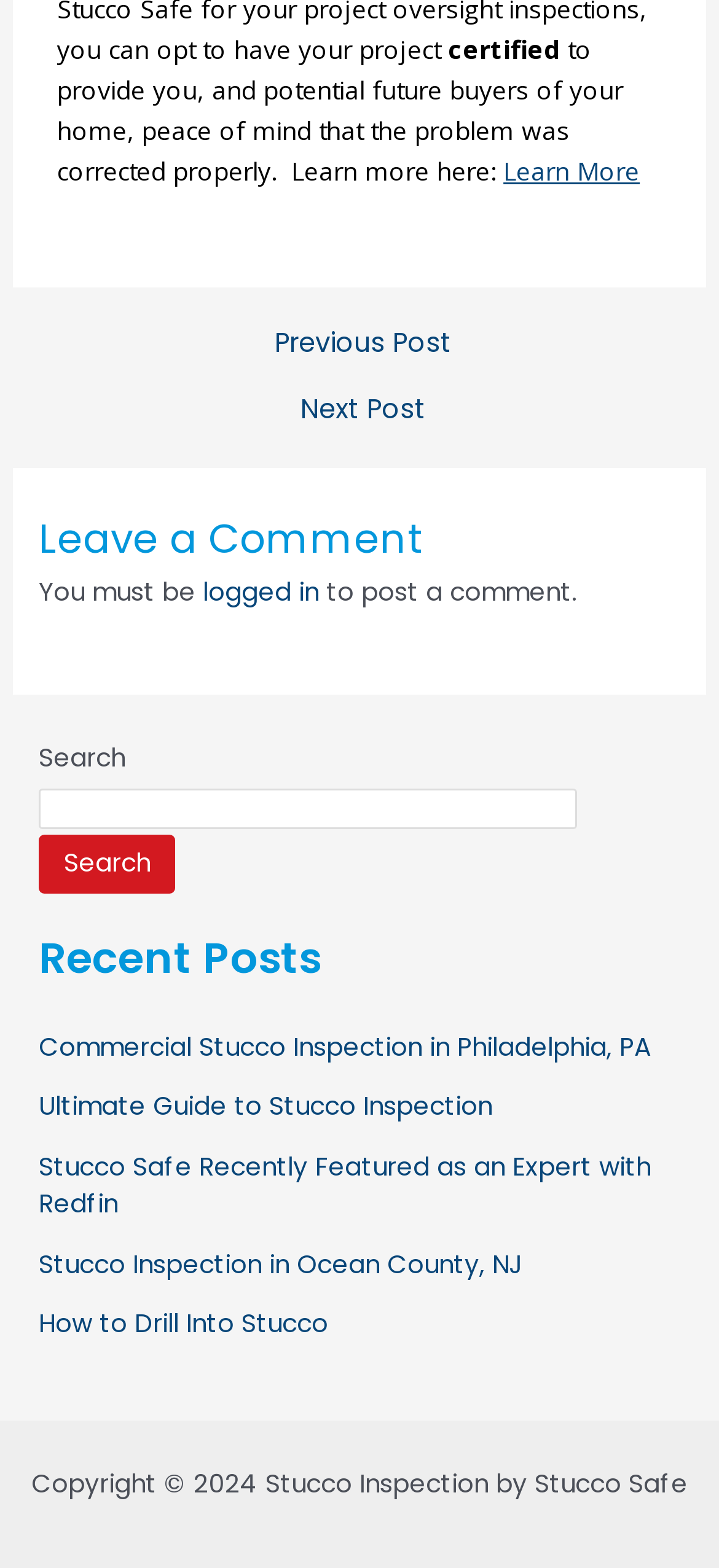Determine the bounding box coordinates for the clickable element to execute this instruction: "Click Learn More". Provide the coordinates as four float numbers between 0 and 1, i.e., [left, top, right, bottom].

[0.7, 0.097, 0.89, 0.119]